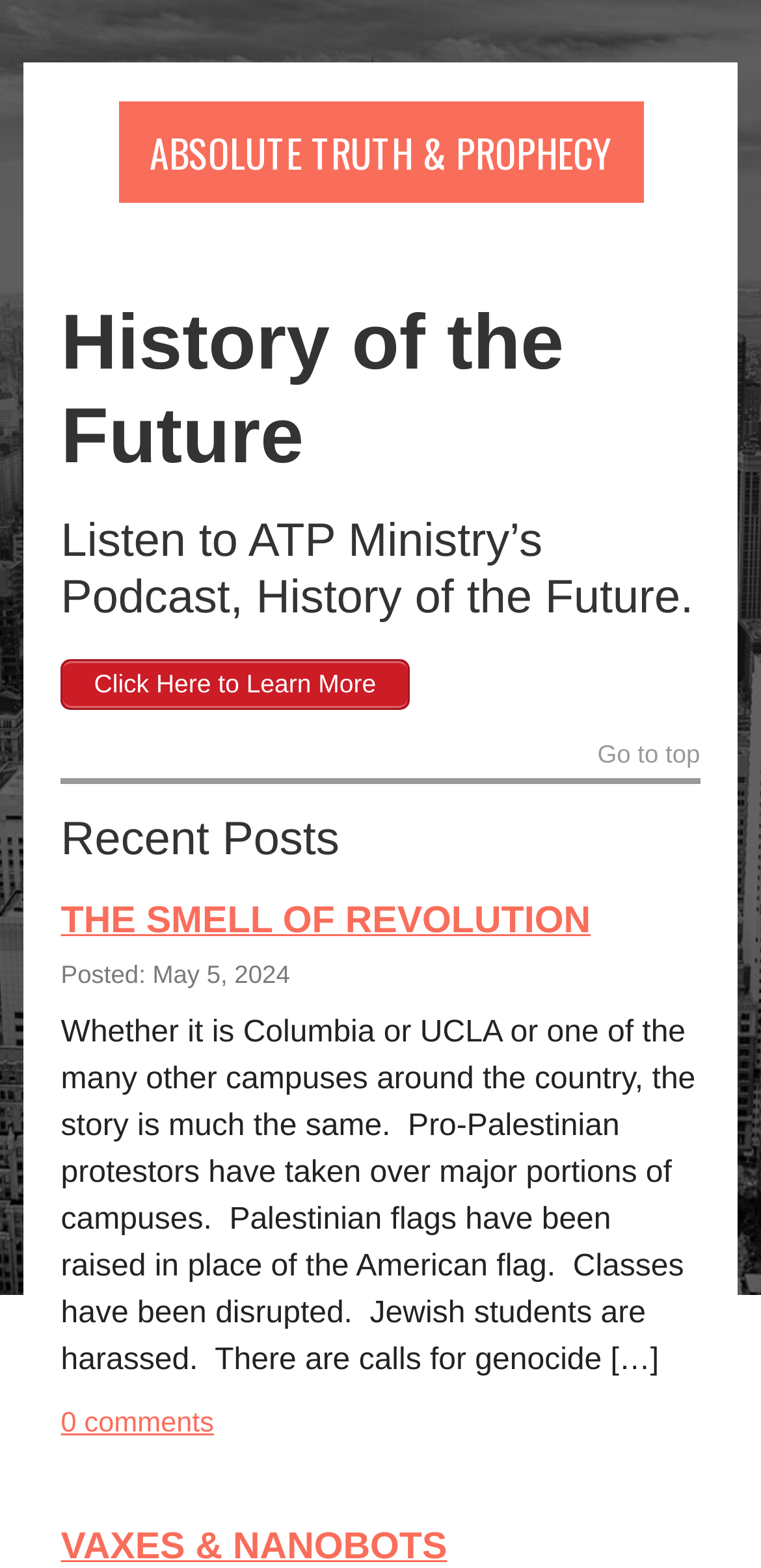Determine the bounding box for the UI element as described: "THE SMELL OF REVOLUTION". The coordinates should be represented as four float numbers between 0 and 1, formatted as [left, top, right, bottom].

[0.08, 0.575, 0.776, 0.601]